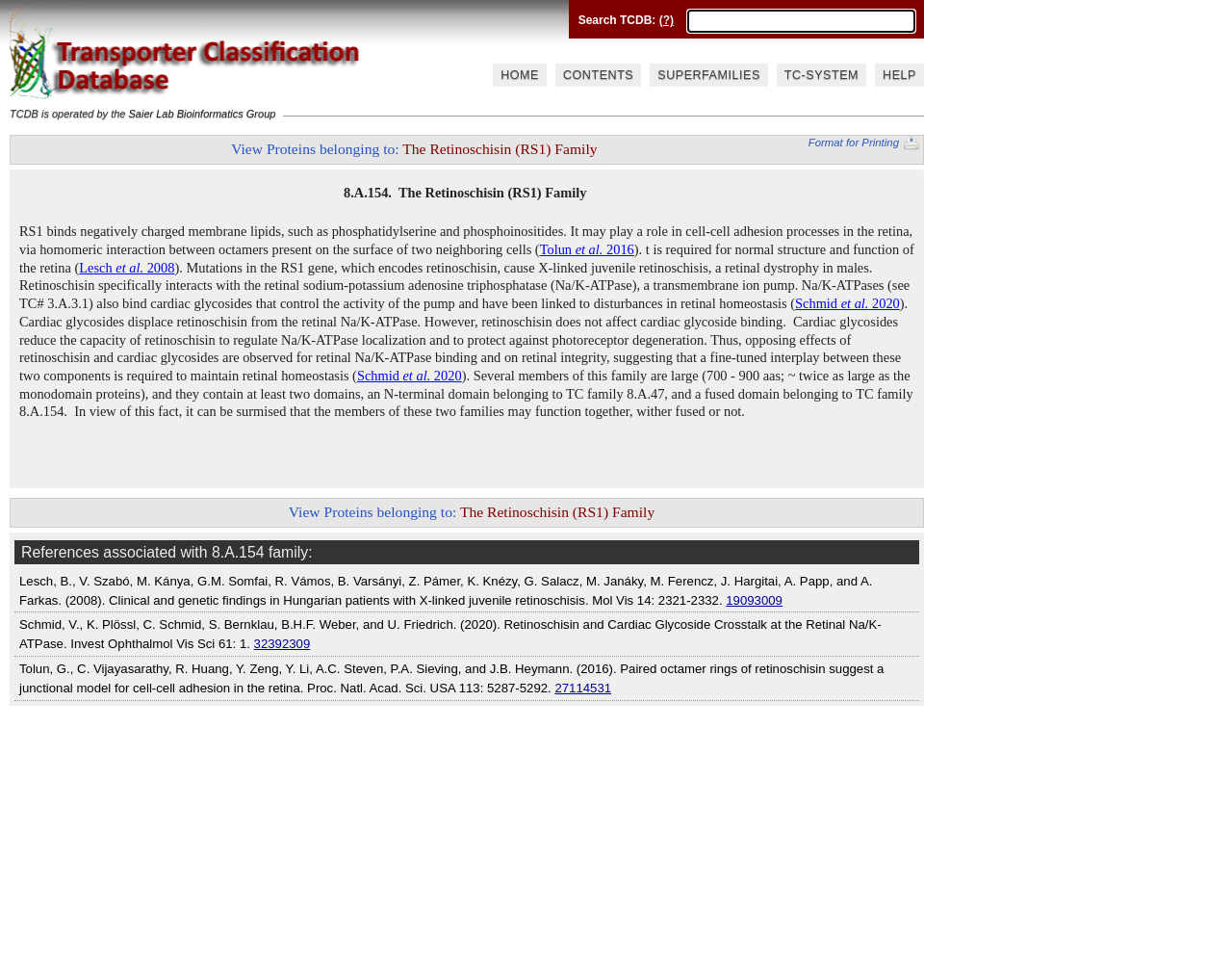Detail the features and information presented on the webpage.

The webpage is titled "TCDB » SEARCH" and has a prominent search bar at the top, accompanied by a question mark icon and a "HOME" link. Below the search bar, there are several links to different sections of the website, including "CONTENTS", "SUPERFAMILIES", "TC-SYSTEM", and "HELP".

On the left side of the page, there is a section with text describing TCDB, operated by the Saier Lab Bioinformatics Group. Below this section, there is an image and a link to "Format for Printing".

The main content of the page is focused on the Retinoschisin (RS1) Family, with a heading "8.A.154. The Retinoschisin (RS1) Family" and a brief description of the family. There are several paragraphs of text discussing the function and structure of the RS1 protein, including its role in cell-cell adhesion and its interaction with the retinal sodium-potassium adenosine triphosphatase (Na/K-ATPase).

There are several links to references and publications related to the RS1 family, including Tolun et al. 2016, Lesch et al. 2008, and Schmid et al. 2020. These links are accompanied by brief summaries of the publications.

At the bottom of the page, there is a section with links to "View Proteins belonging to: The Retinoschisin (RS1) Family" and "References associated with 8.A.154 family:". Below this section, there are several references listed, including Lesch et al. 2008, Schmid et al. 2020, and Tolun et al. 2016, with links to the corresponding publications.

The page also has a footer section with copyright information, links to the Saier Lab and Contact, FAQ, and TCDB.ORG pages, and a statement about the website's licensing terms.